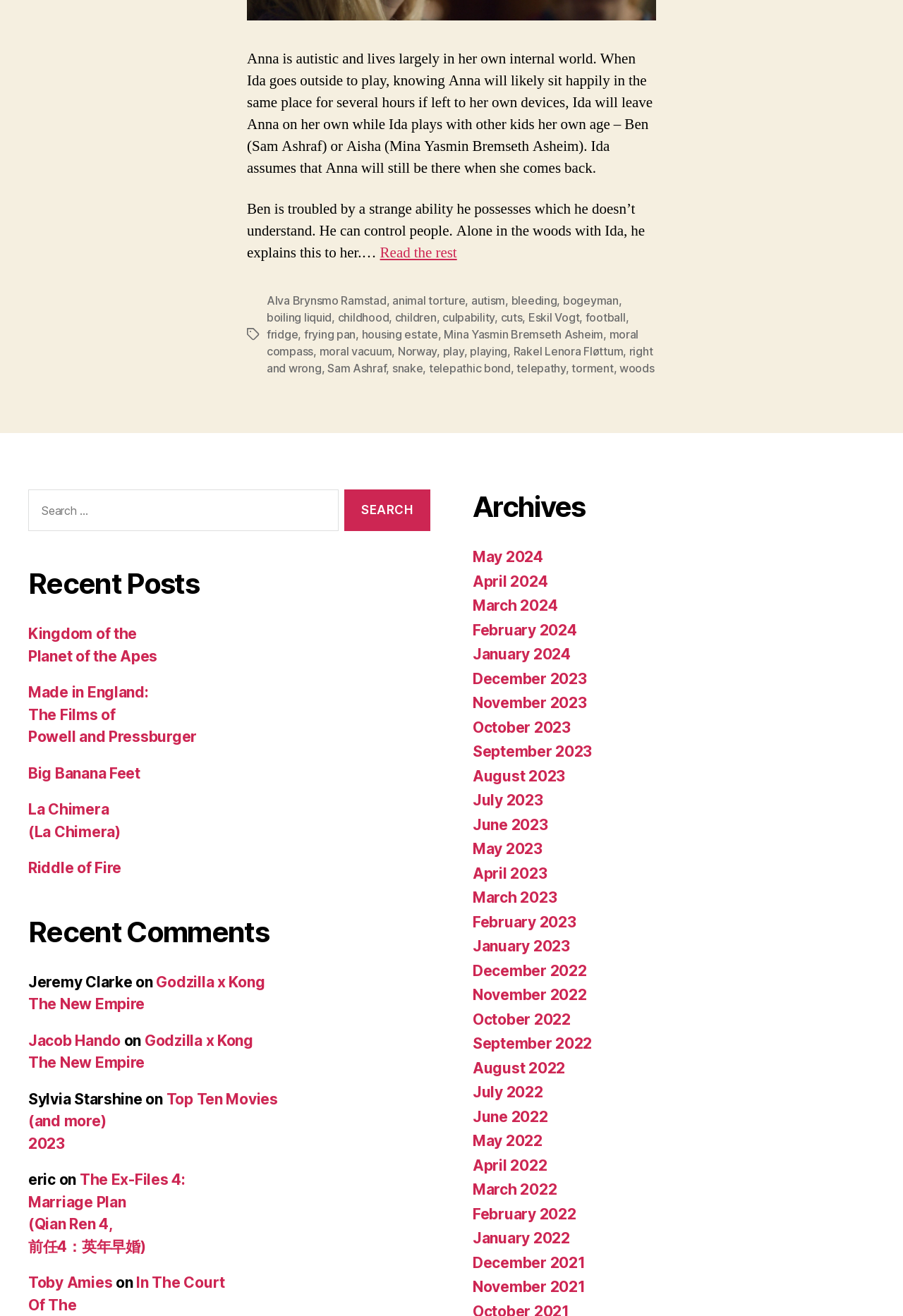What is the title of the section below the recent posts?
Based on the content of the image, thoroughly explain and answer the question.

The title of the section below the recent posts is 'Recent Comments', which is evident from the heading element with ID 306.